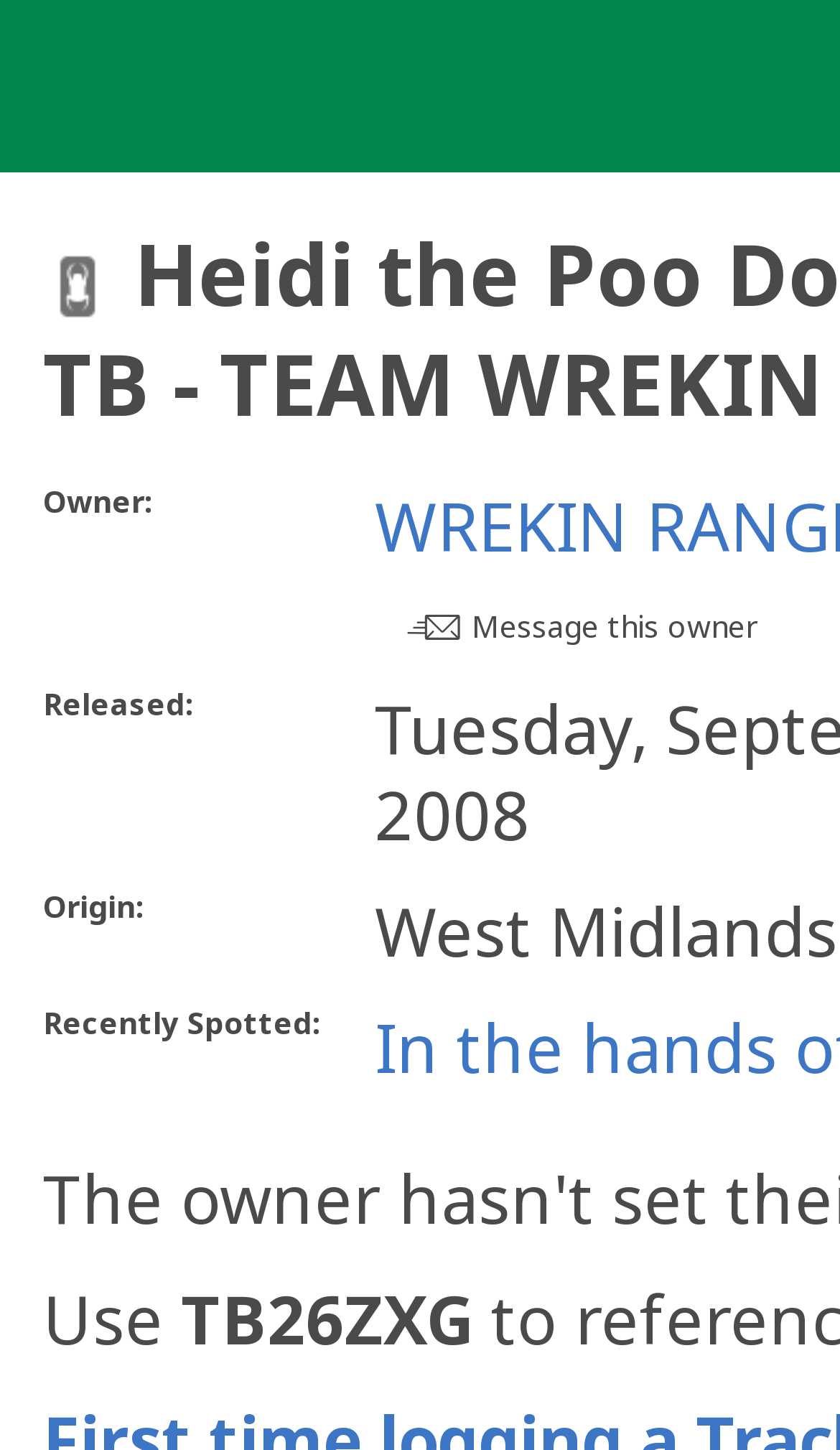Carefully examine the image and provide an in-depth answer to the question: What is the name of the travel bug?

I found the name of the travel bug by looking at the image description 'Travel Bug Dog Tag' and the surrounding text, which mentions 'Heidi the Poo Dog Muttmobile TB - TEAM WREKIN RANGERS'.